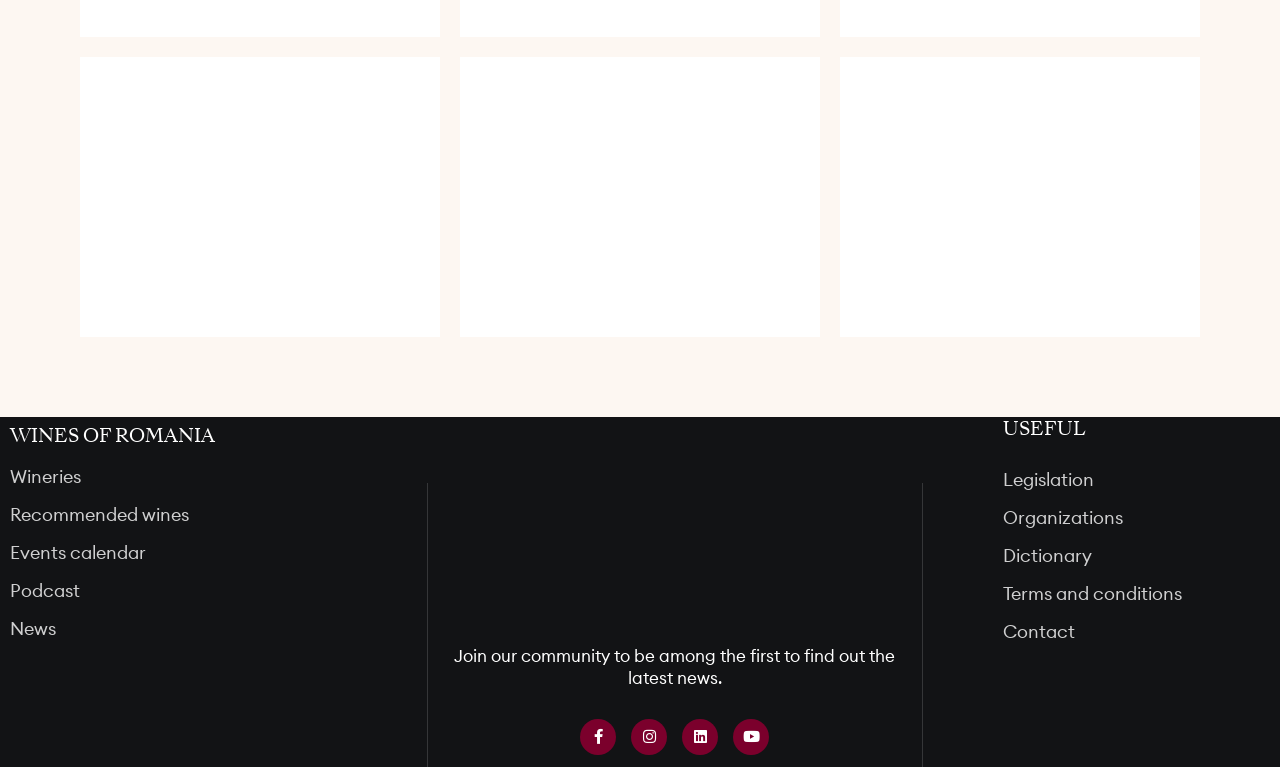What is the main topic of the webpage?
Using the image as a reference, answer the question in detail.

The main topic of the webpage can be determined by looking at the heading element 'WINES OF ROMANIA' which is prominently displayed on the page, indicating that the webpage is primarily about wines from Romania.